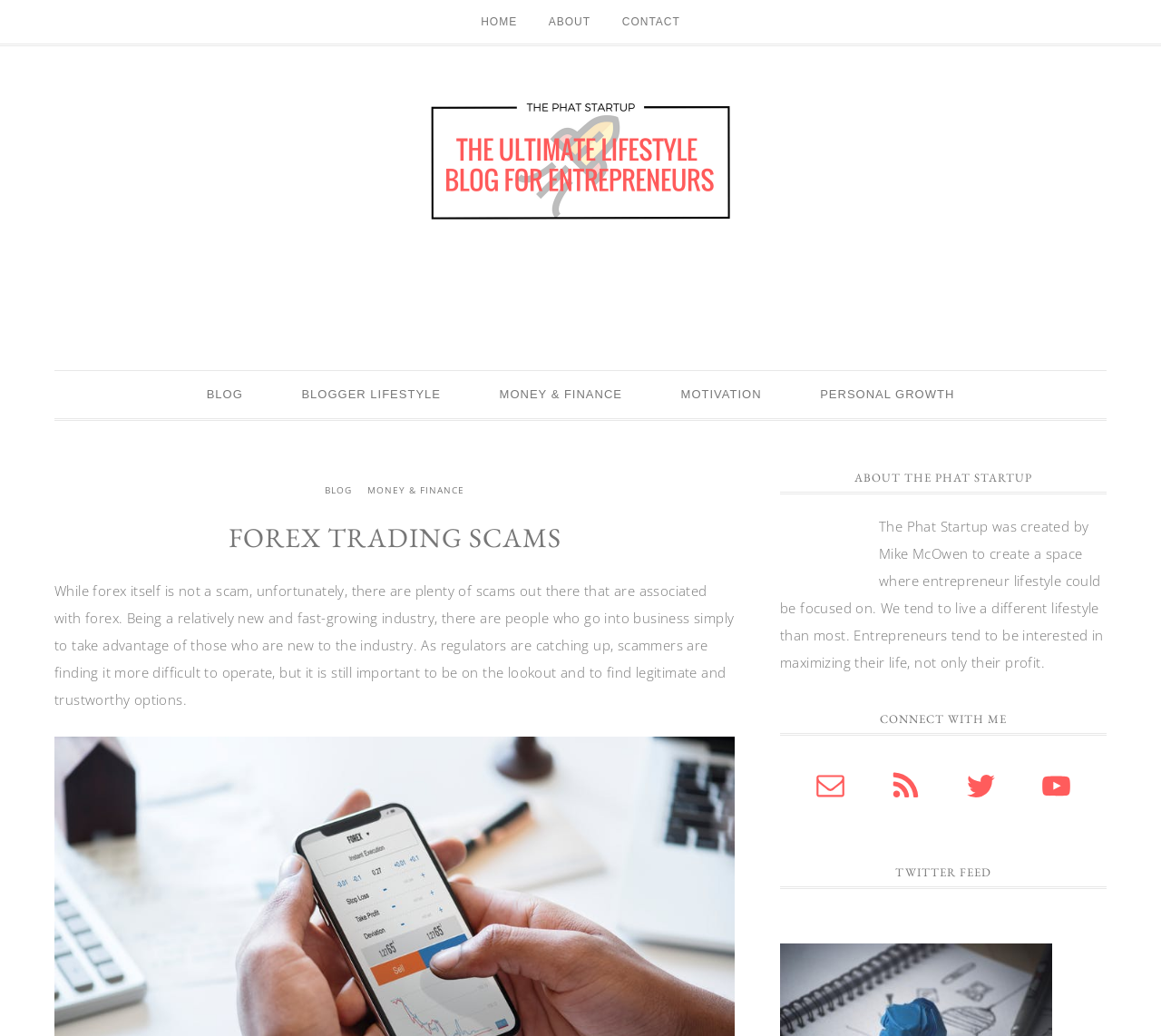Articulate a complete and detailed caption of the webpage elements.

The webpage is about Forex Trading Scams, with a focus on educating users about the scams associated with the forex industry. At the top of the page, there is a secondary navigation menu with links to "HOME", "ABOUT", and "CONTACT". Below this, there is a prominent link to "THE PHAT STARTUP".

The main navigation menu is located on the left side of the page, with links to "BLOG", "BLOGGER LIFESTYLE", "MONEY & FINANCE", "MOTIVATION", and "PERSONAL GROWTH". Above this menu, there is a header section with a link to "BLOG" and "MONEY & FINANCE".

The main content of the page is divided into several sections. The first section has a heading "FOREX TRADING SCAMS" and a paragraph of text that explains the importance of being cautious when dealing with forex trading due to the presence of scams. 

To the right of this section, there is a section about "THE PHAT STARTUP", which includes a heading and a paragraph of text that describes the purpose of the startup. Below this, there is a section titled "CONNECT WITH ME" with links to "Email", "RSS", "Twitter", and "YouTube", each accompanied by an icon.

Finally, there is a section titled "TWITTER FEED" at the bottom right of the page. Overall, the webpage has a clean and organized layout, with clear headings and concise text that provides information about forex trading scams and the Phat Startup.